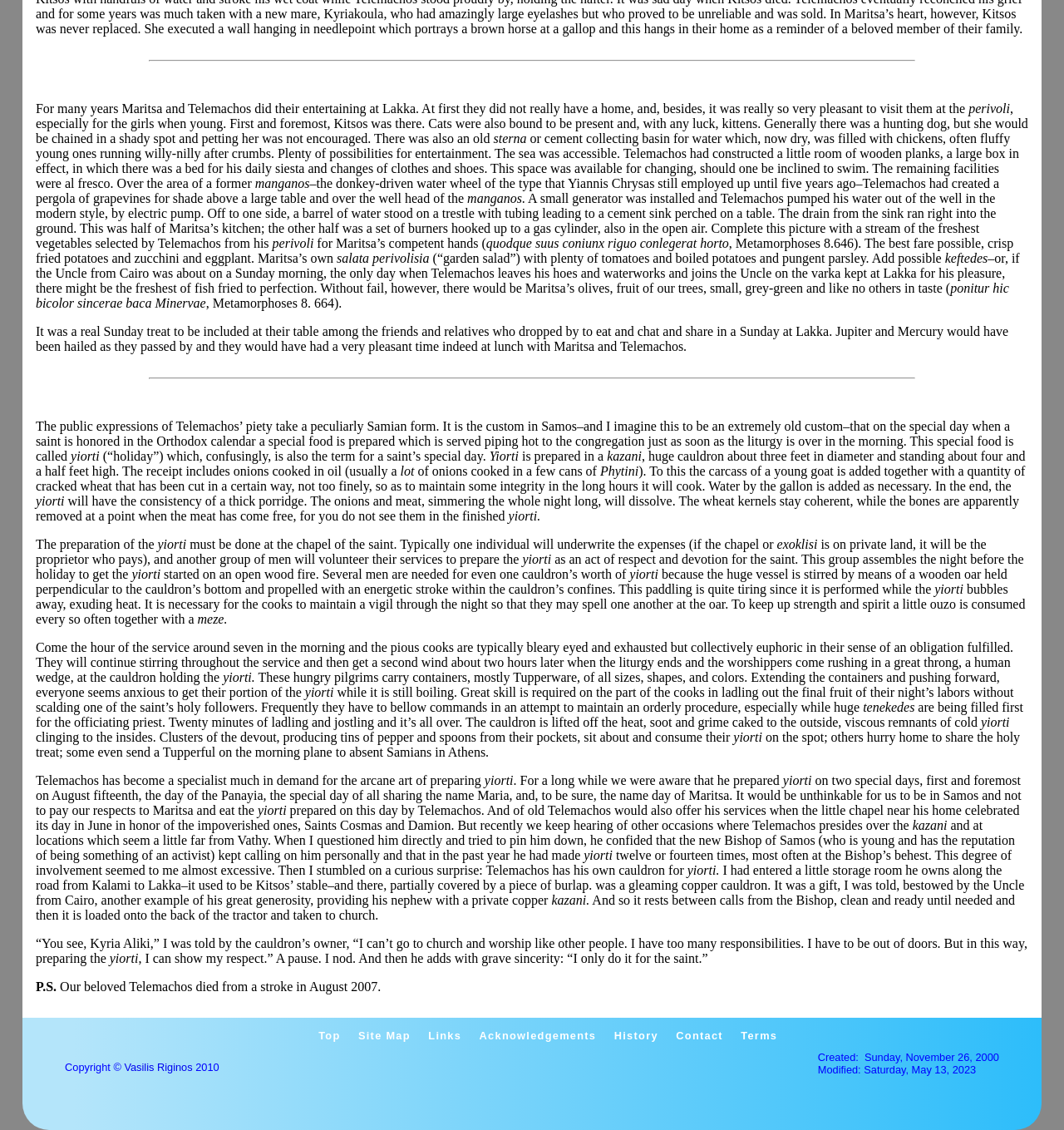Please identify the bounding box coordinates of the element I need to click to follow this instruction: "click on the 'Top' link".

[0.299, 0.911, 0.32, 0.922]